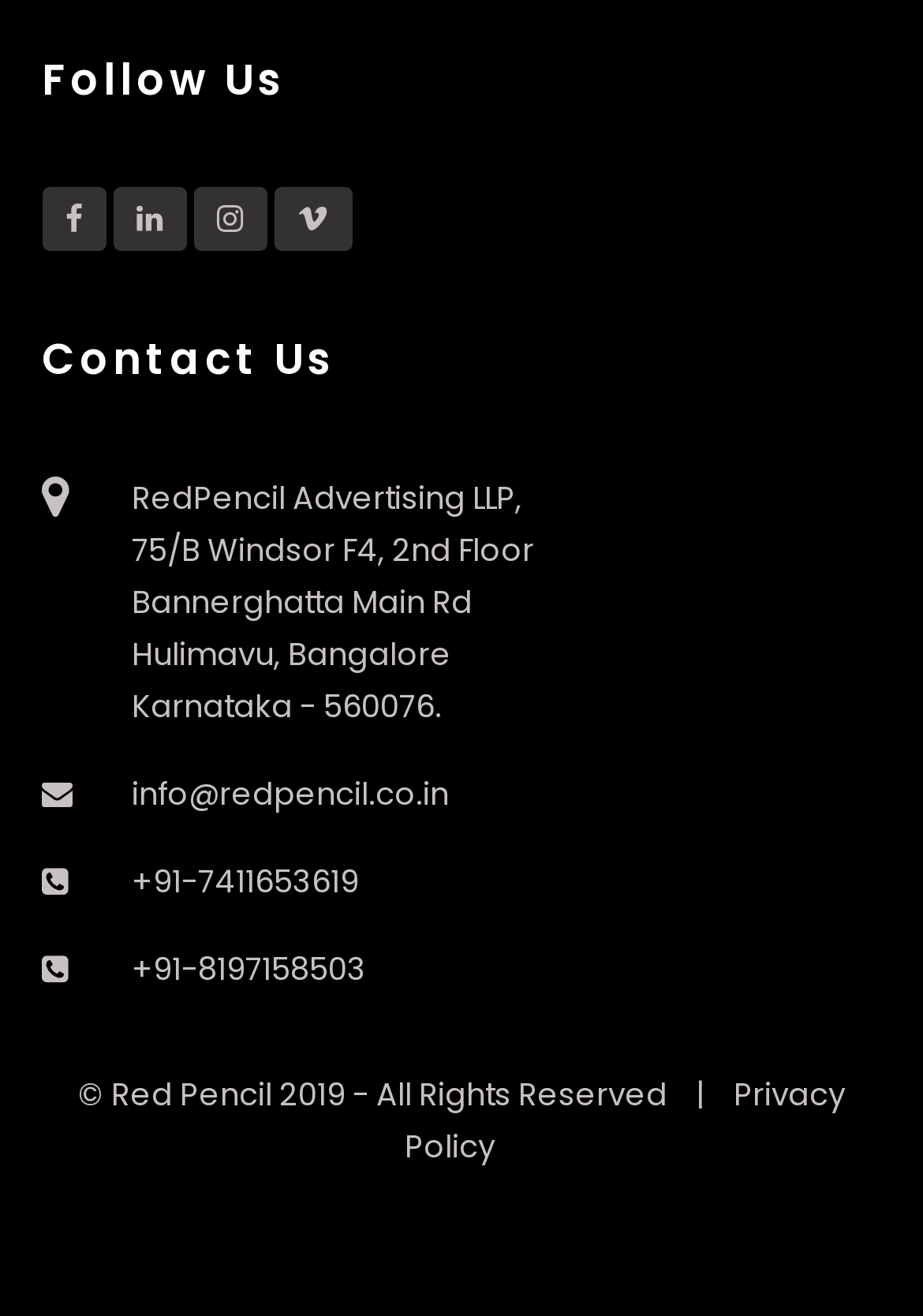Using the details from the image, please elaborate on the following question: What year was the copyright established?

The copyright information can be found at the bottom of the webpage. The text '© Red Pencil 2019 - All Rights Reserved' is a static text element that indicates the year the copyright was established.